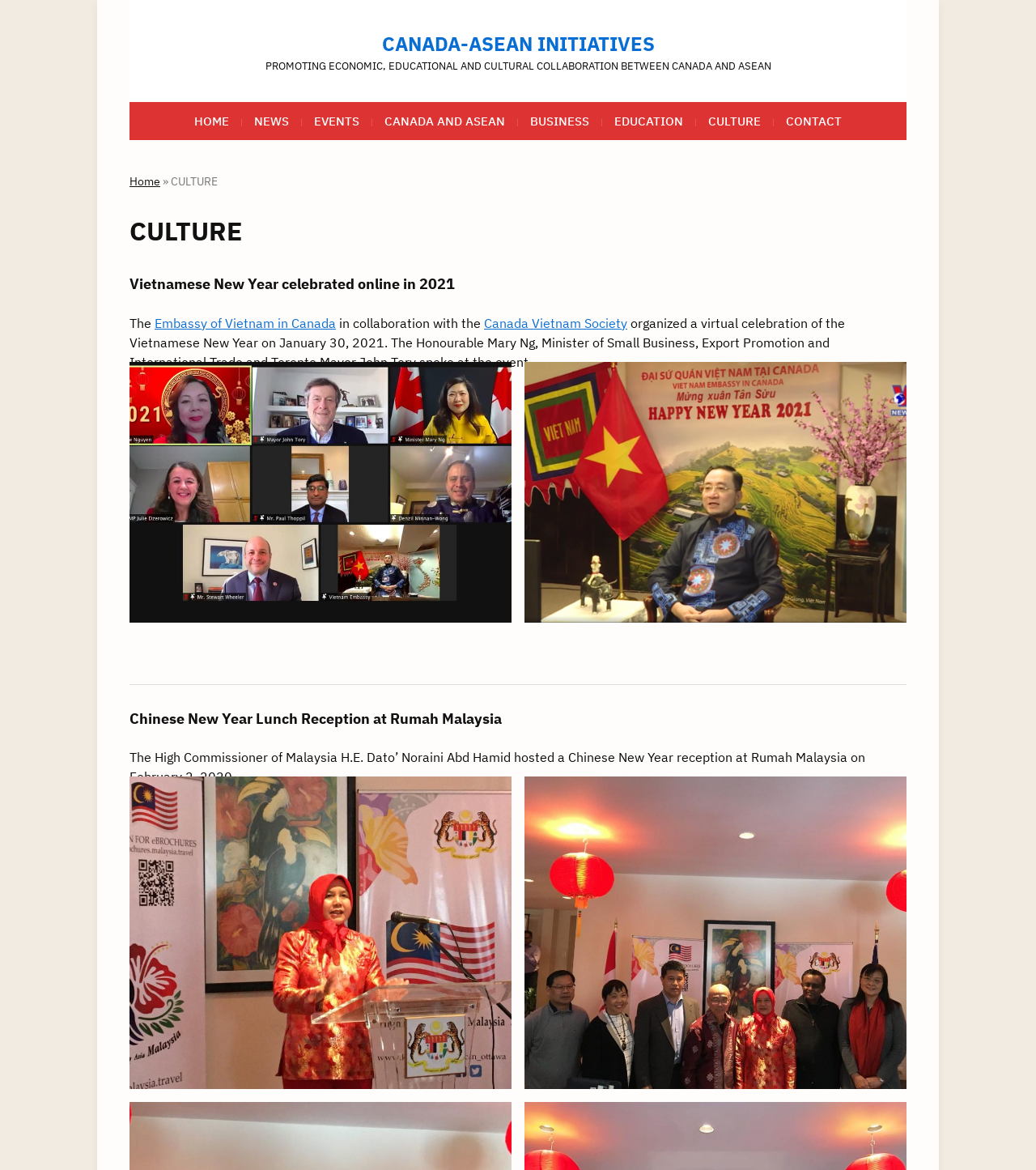Locate the bounding box coordinates of the element that should be clicked to execute the following instruction: "Click on the 'NEWS' link".

[0.242, 0.087, 0.282, 0.12]